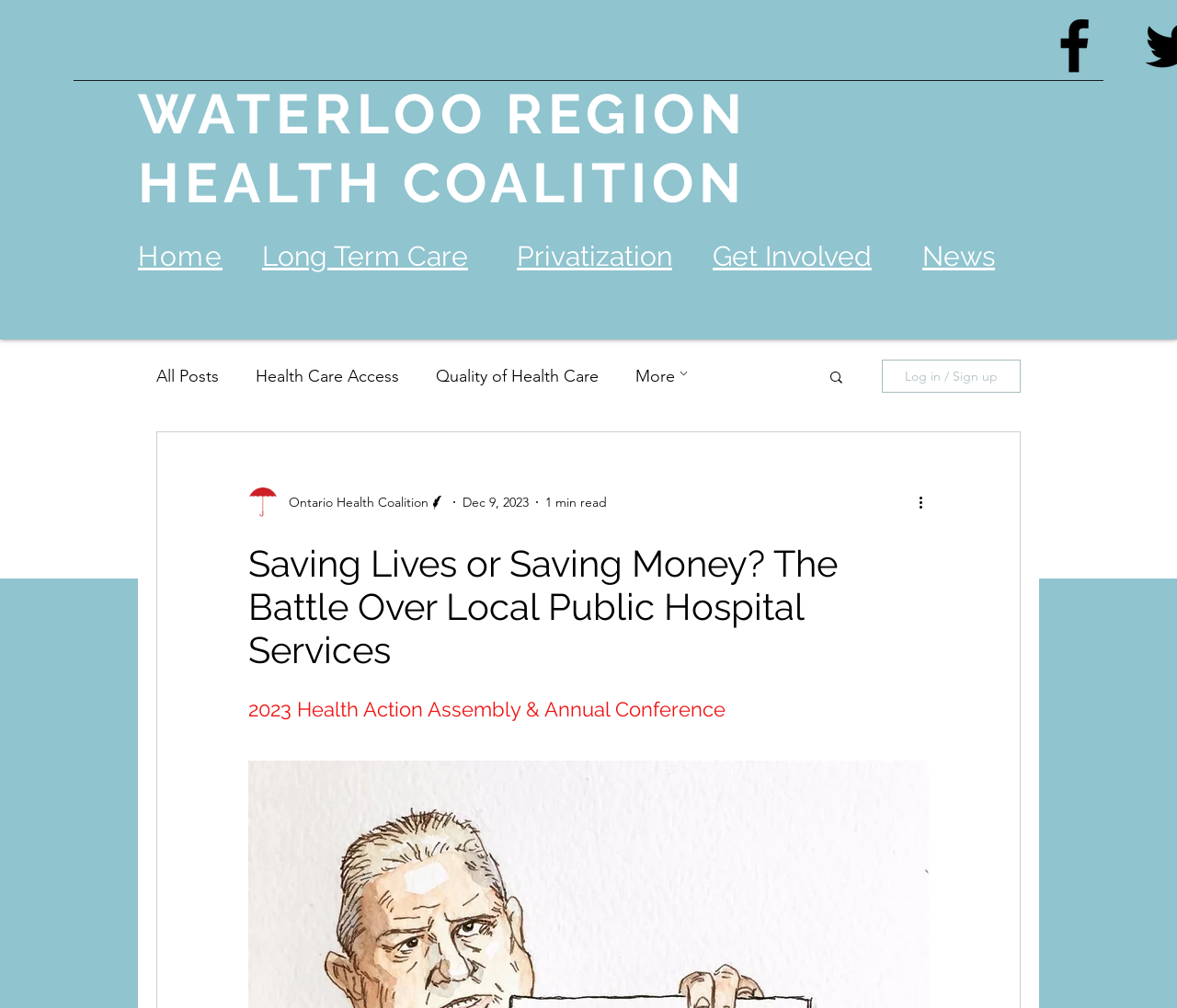Respond to the following query with just one word or a short phrase: 
Who is the author of the article?

Writer